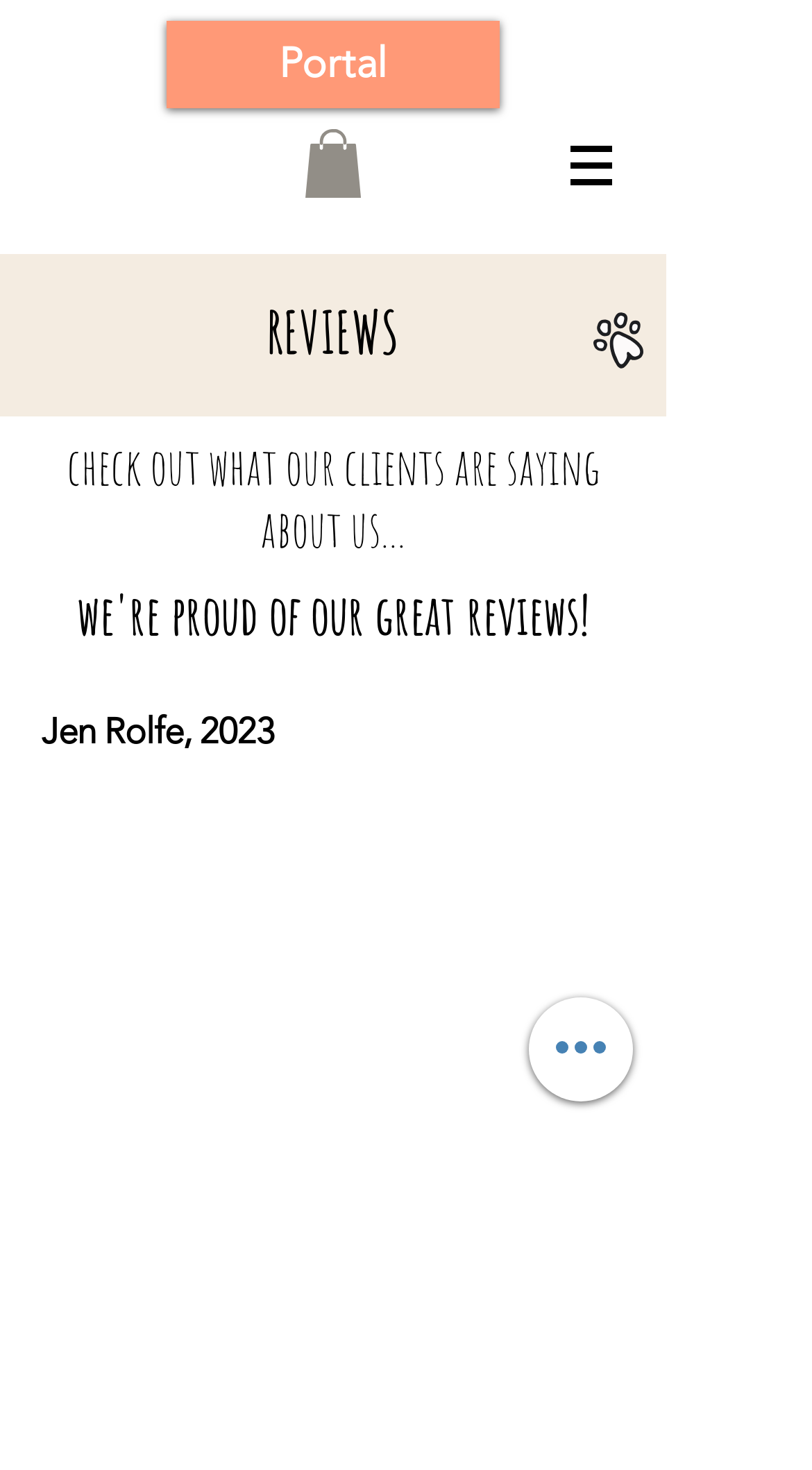Is there a navigation menu on this webpage? Examine the screenshot and reply using just one word or a brief phrase.

Yes